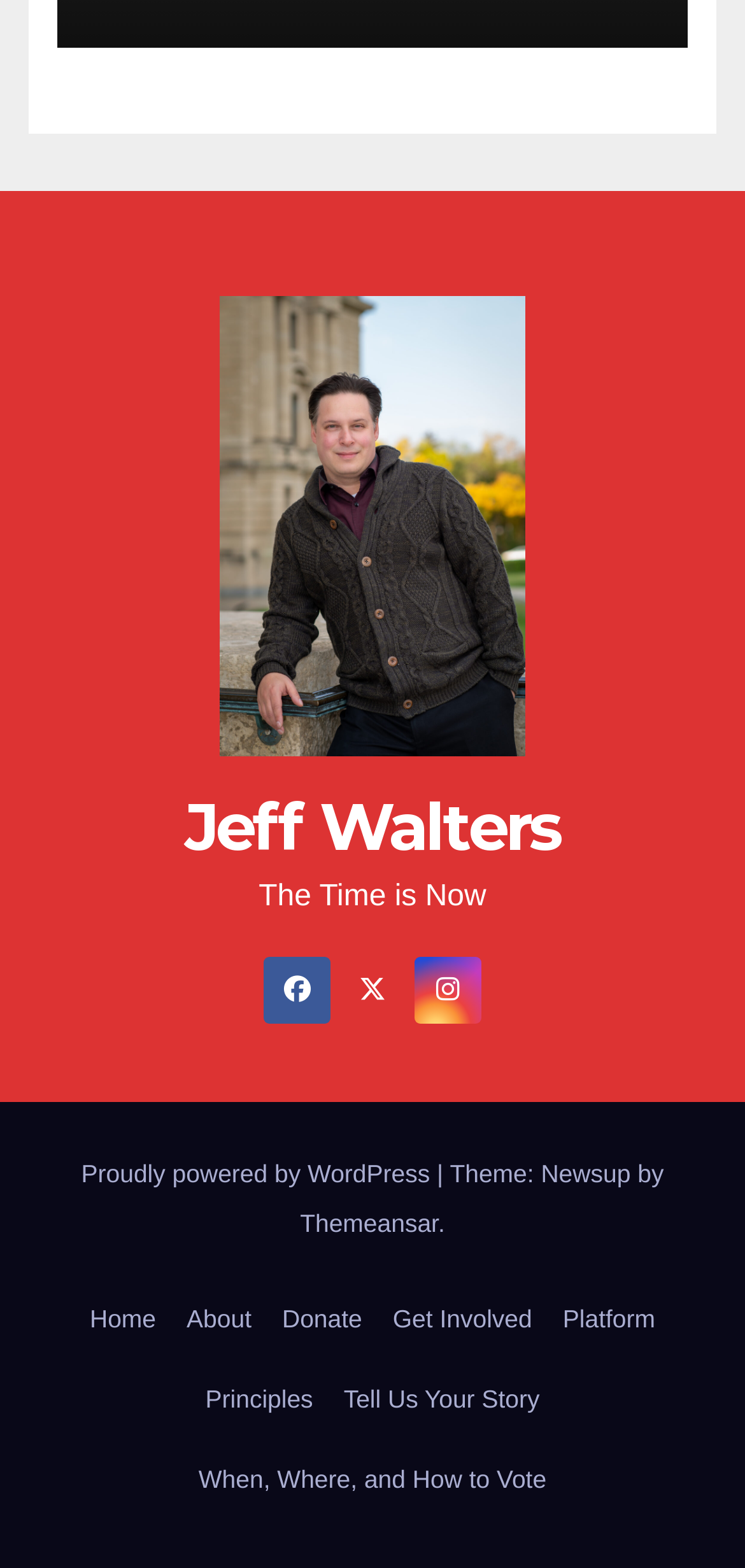Find and indicate the bounding box coordinates of the region you should select to follow the given instruction: "read the blog title".

[0.347, 0.562, 0.653, 0.582]